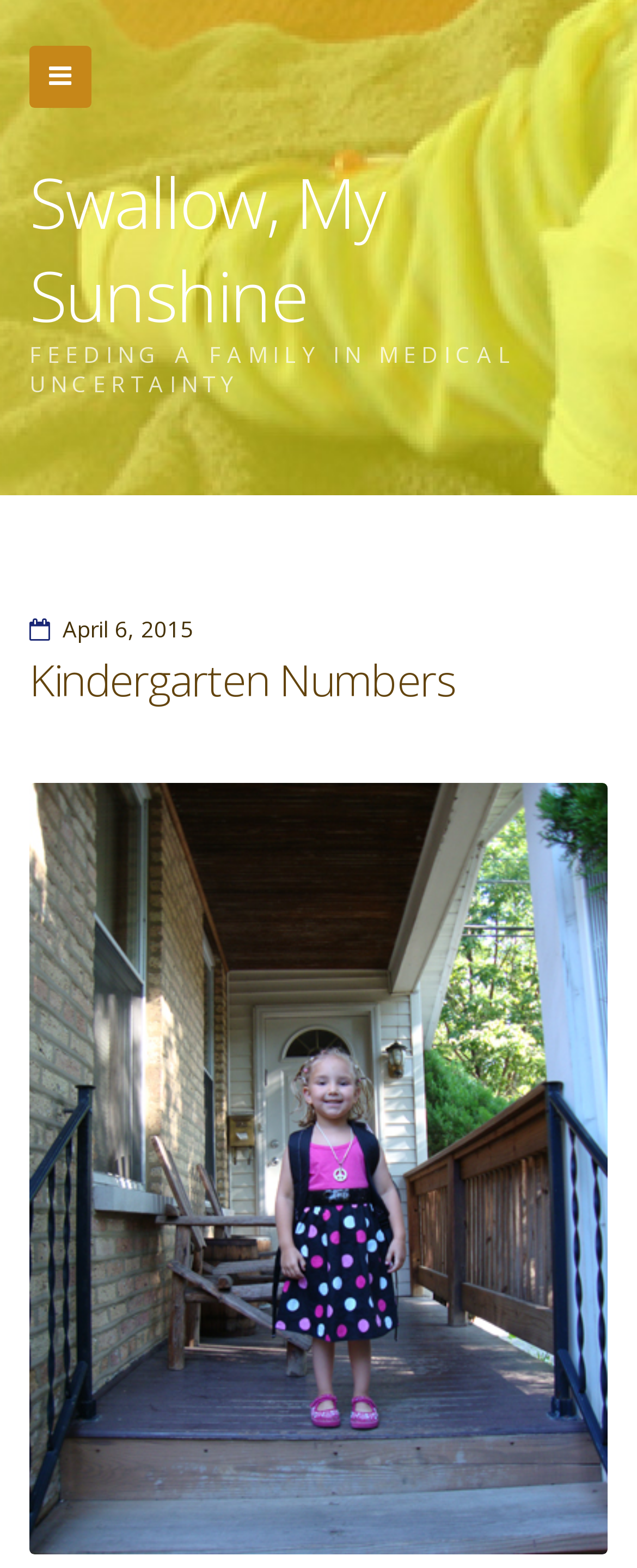Respond to the following query with just one word or a short phrase: 
How many headings are in the main header section?

2